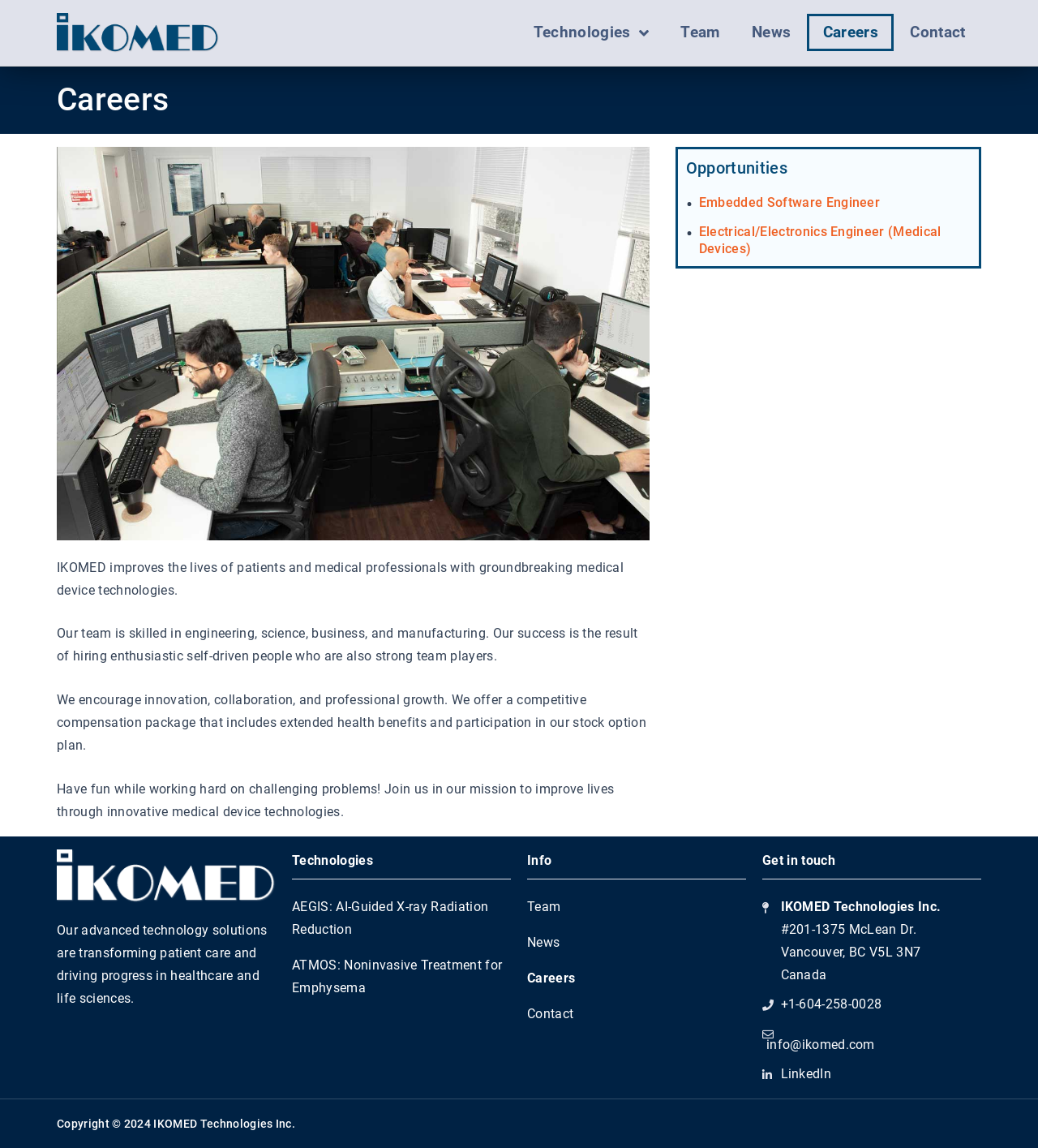Give a one-word or short-phrase answer to the following question: 
What is the name of the AI-guided X-ray radiation reduction technology?

AEGIS